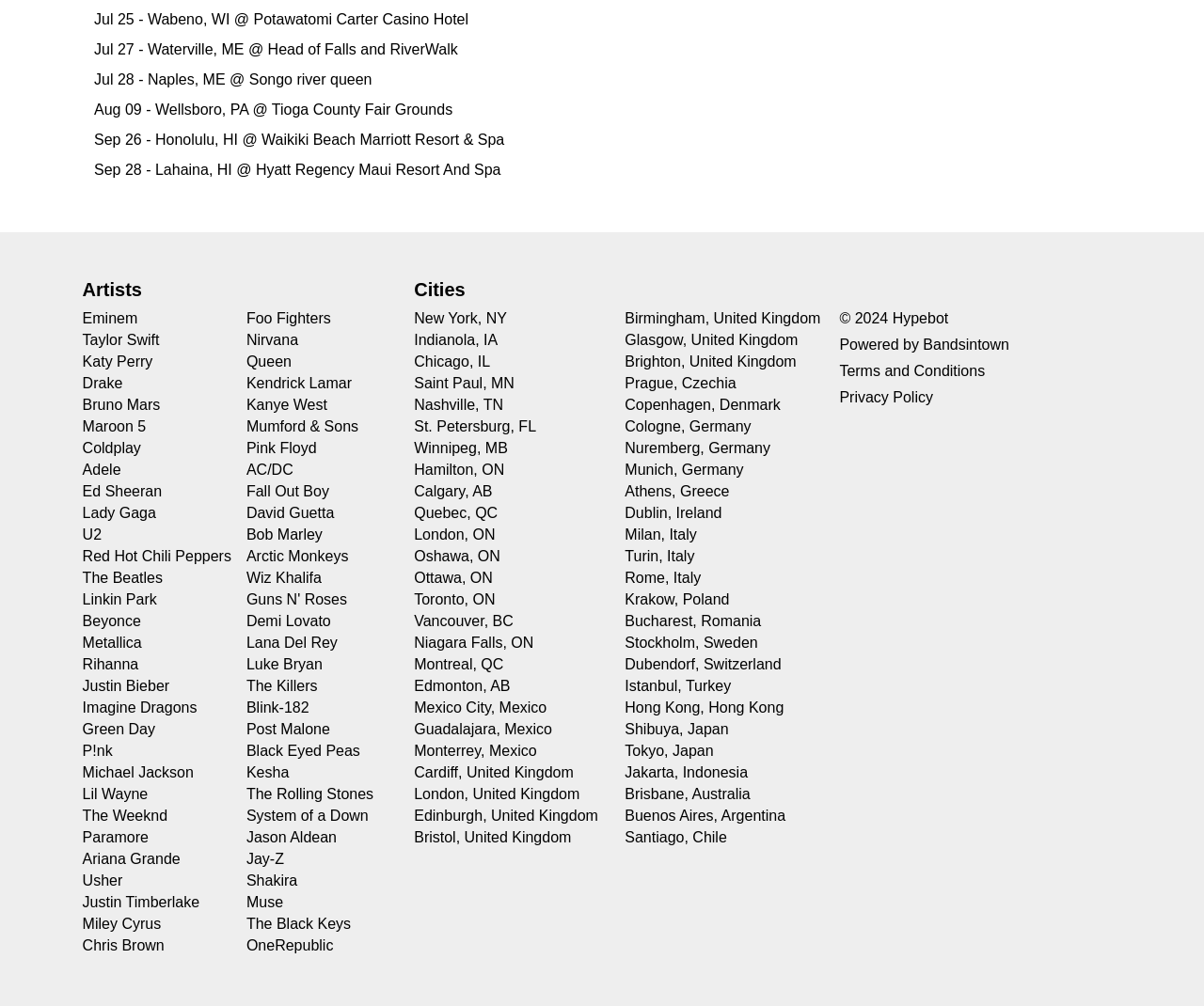Determine the bounding box coordinates for the area that should be clicked to carry out the following instruction: "Explore music by Taylor Swift".

[0.068, 0.33, 0.132, 0.347]